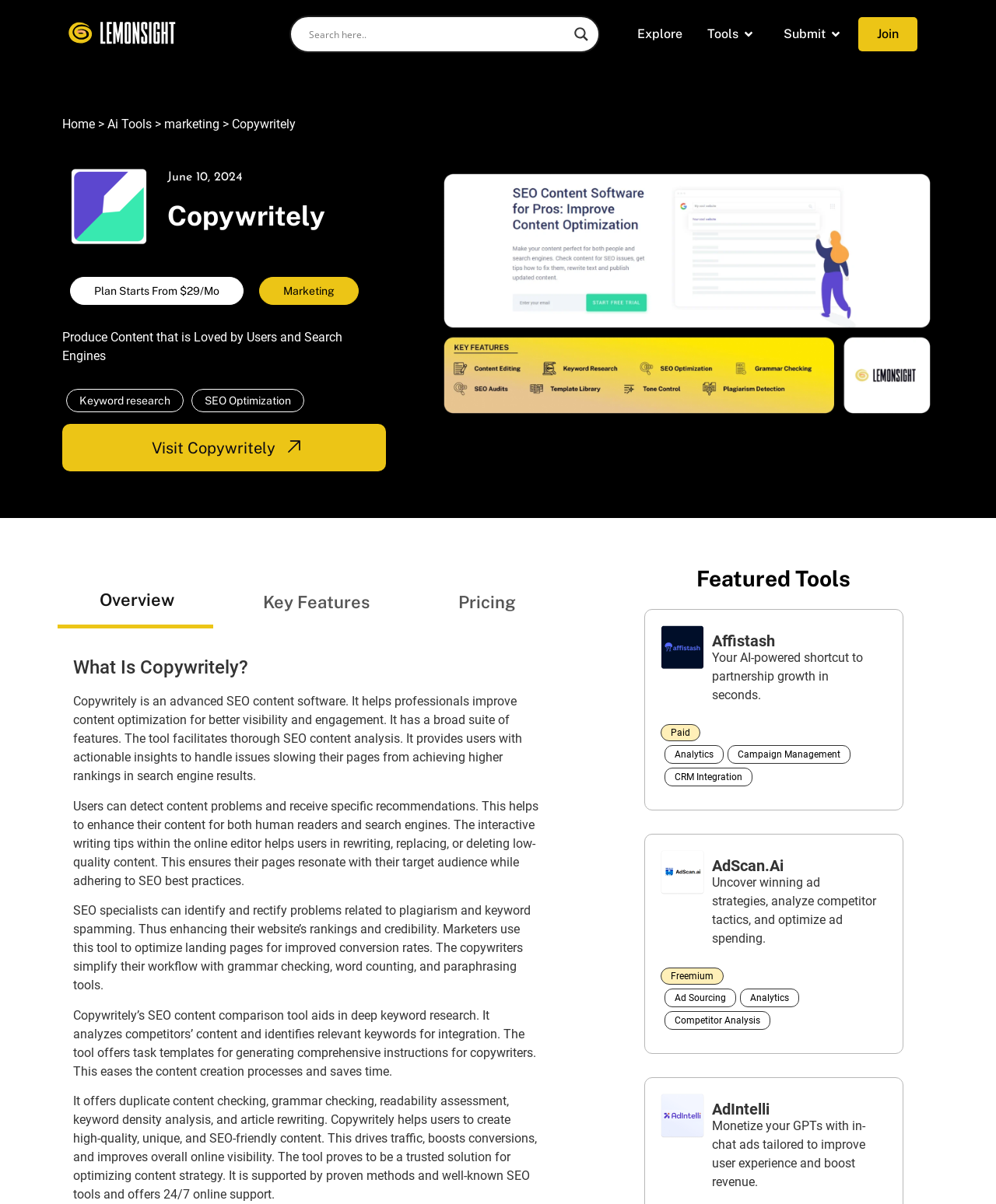Summarize the webpage comprehensively, mentioning all visible components.

This webpage is about Copywritely, a powerful AI tool that helps users create and optimize SEO-friendly content. At the top left corner, there is a LemonSight-Tech-Logo image, and next to it, a search form with a search input field and a search magnifier button. Below the search form, there is a navigation menu with links to "Explore", "Tools", "Submit", and "Join".

On the top right corner, there is a breadcrumbs navigation with links to "Home", "Ai Tools", "marketing", and "Copywritely". Below the breadcrumbs, there is a copywritely logo image, followed by a heading "Copywritely" and a static text "Plan Starts From $29/Mo". There are also links to "Marketing", "Keyword research", and "SEO Optimization" on this section.

The main content of the webpage is divided into several sections. The first section has a heading "What Is Copywritely?" and describes Copywritely as an advanced SEO content software that helps professionals improve content optimization for better visibility and engagement. It also explains how the tool facilitates thorough SEO content analysis and provides users with actionable insights to handle issues slowing their pages from achieving higher rankings in search engine results.

The next section has a heading "Featured Tools" and features three tools: Affistash, AdScan.Ai, and AdIntelli. Each tool has a brief description and links to learn more about it. The tools are displayed in a horizontal tab list, with the first tool "Overview" selected by default.

At the bottom of the webpage, there is a call-to-action link "Visit Copywritely" with an image, and a large feature image of Copywritely on the right side.